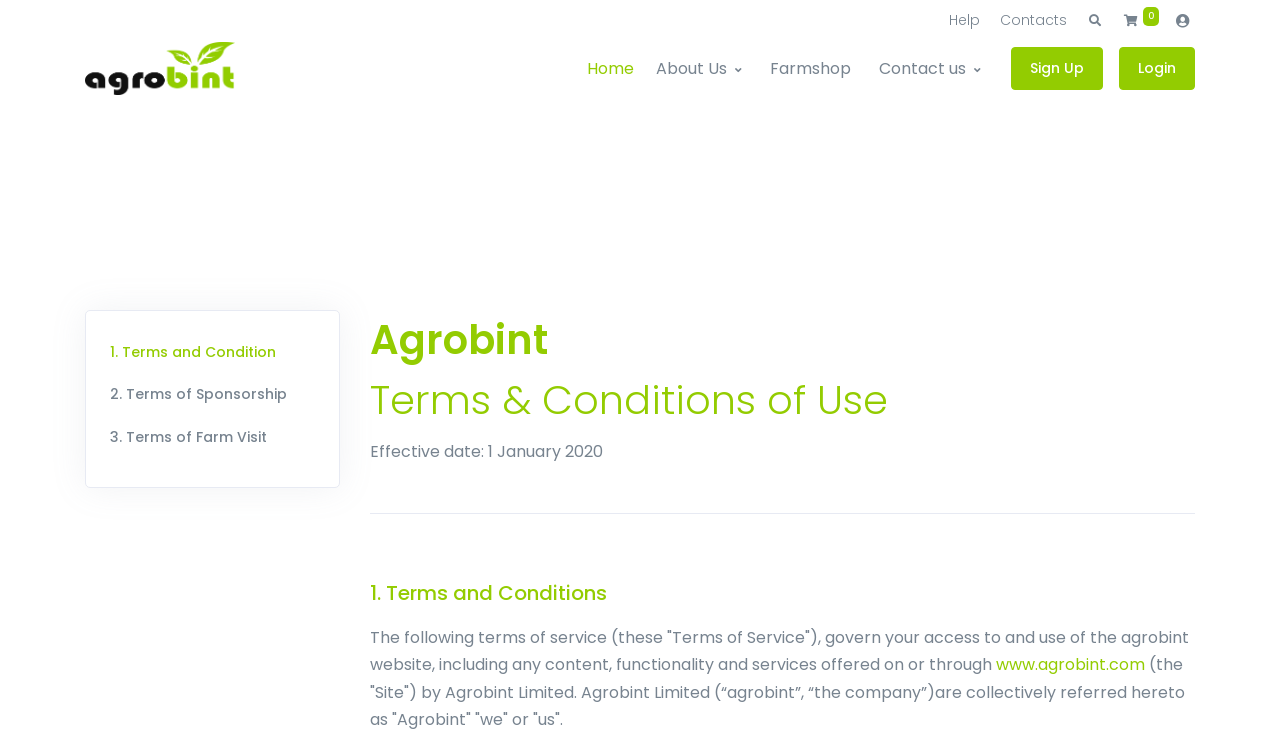Your task is to find and give the main heading text of the webpage.

Agrobint
Terms & Conditions of Use